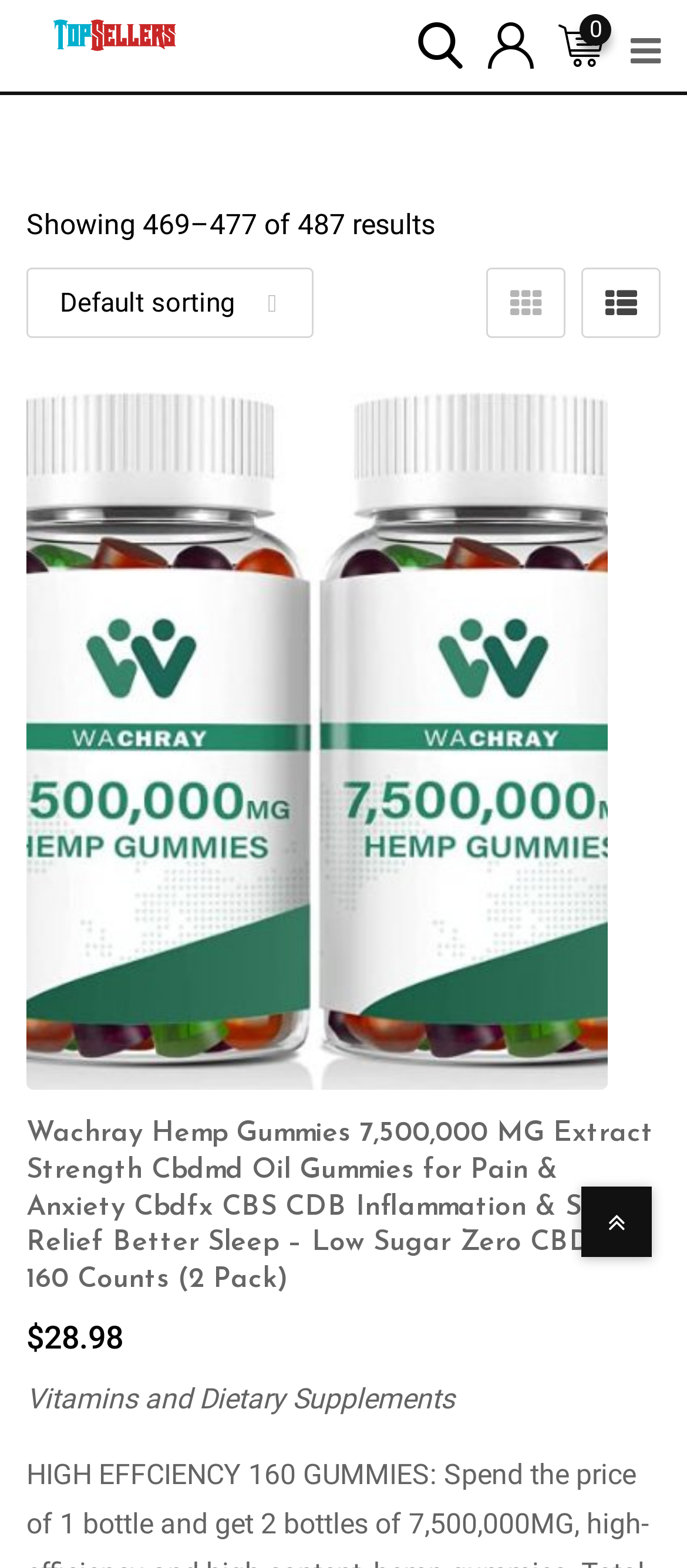What is the price of the first product?
Please provide a comprehensive answer based on the contents of the image.

The price of the first product is shown as '$28.98' next to the product description.